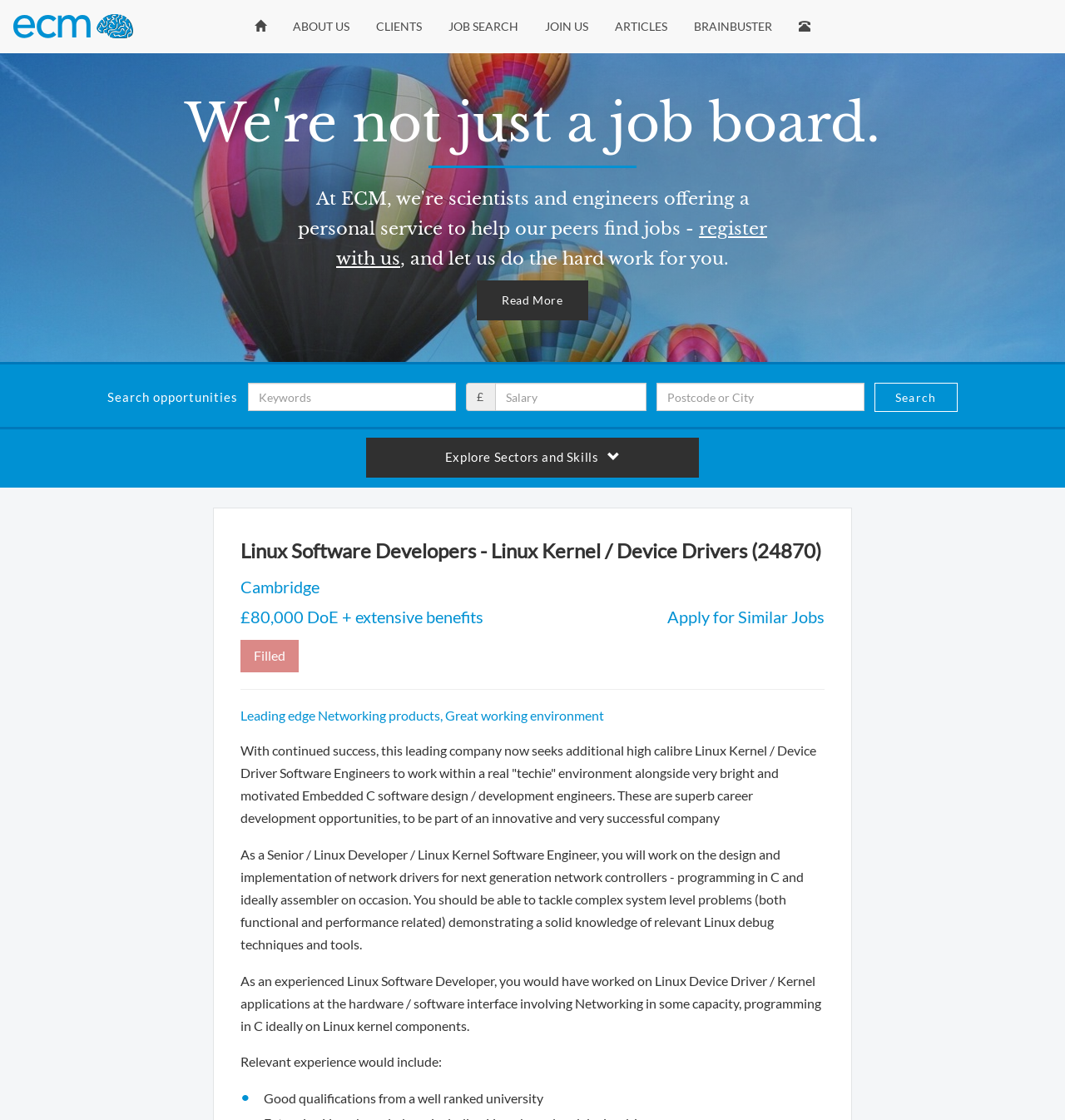Determine the bounding box coordinates for the UI element described. Format the coordinates as (top-left x, top-left y, bottom-right x, bottom-right y) and ensure all values are between 0 and 1. Element description: parent_node: Search opportunities name="keywords" placeholder="Keywords"

[0.233, 0.342, 0.428, 0.367]